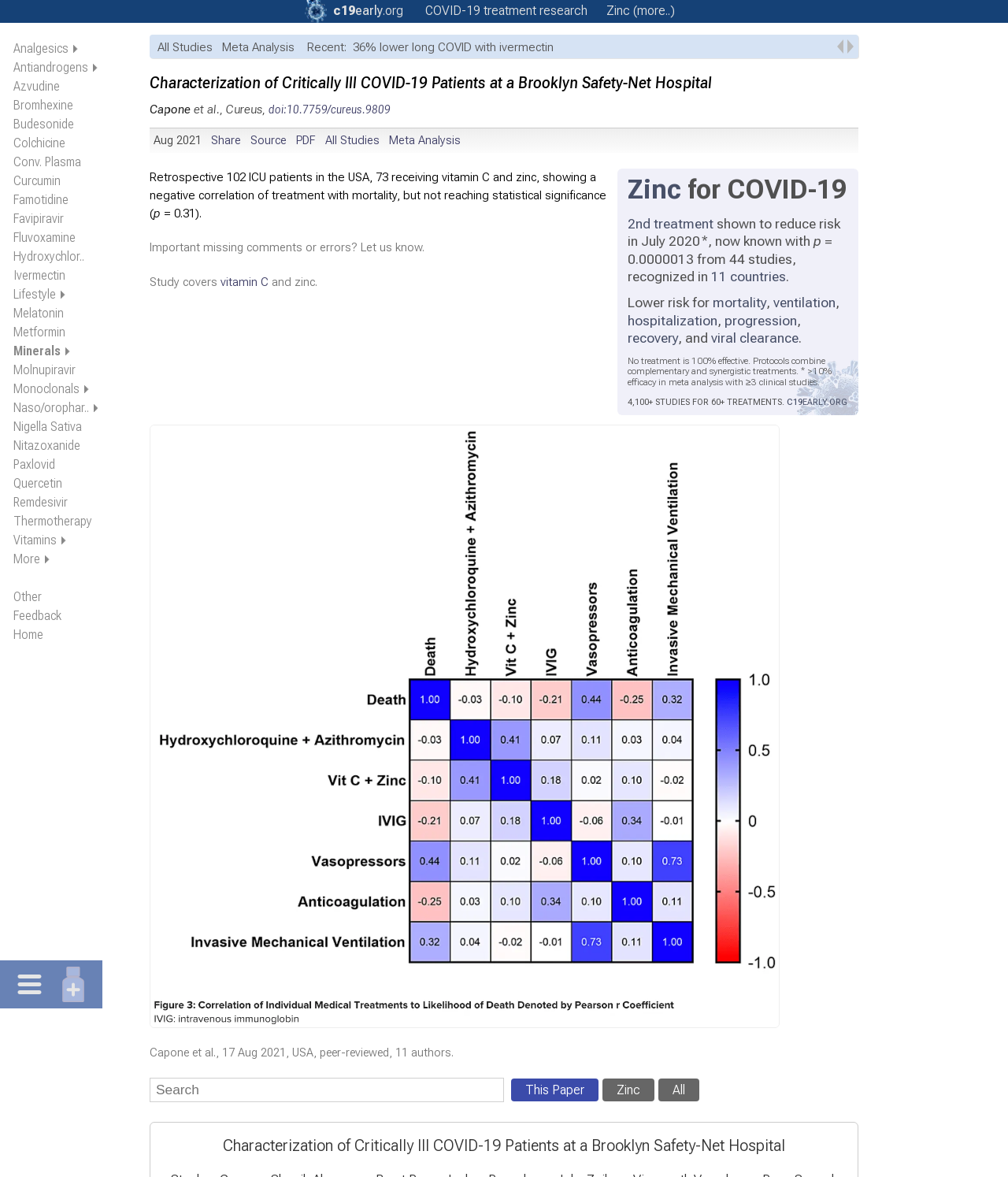What is the format of the study reference?
Based on the visual, give a brief answer using one word or a short phrase.

doi:10.7759/cureus.9809